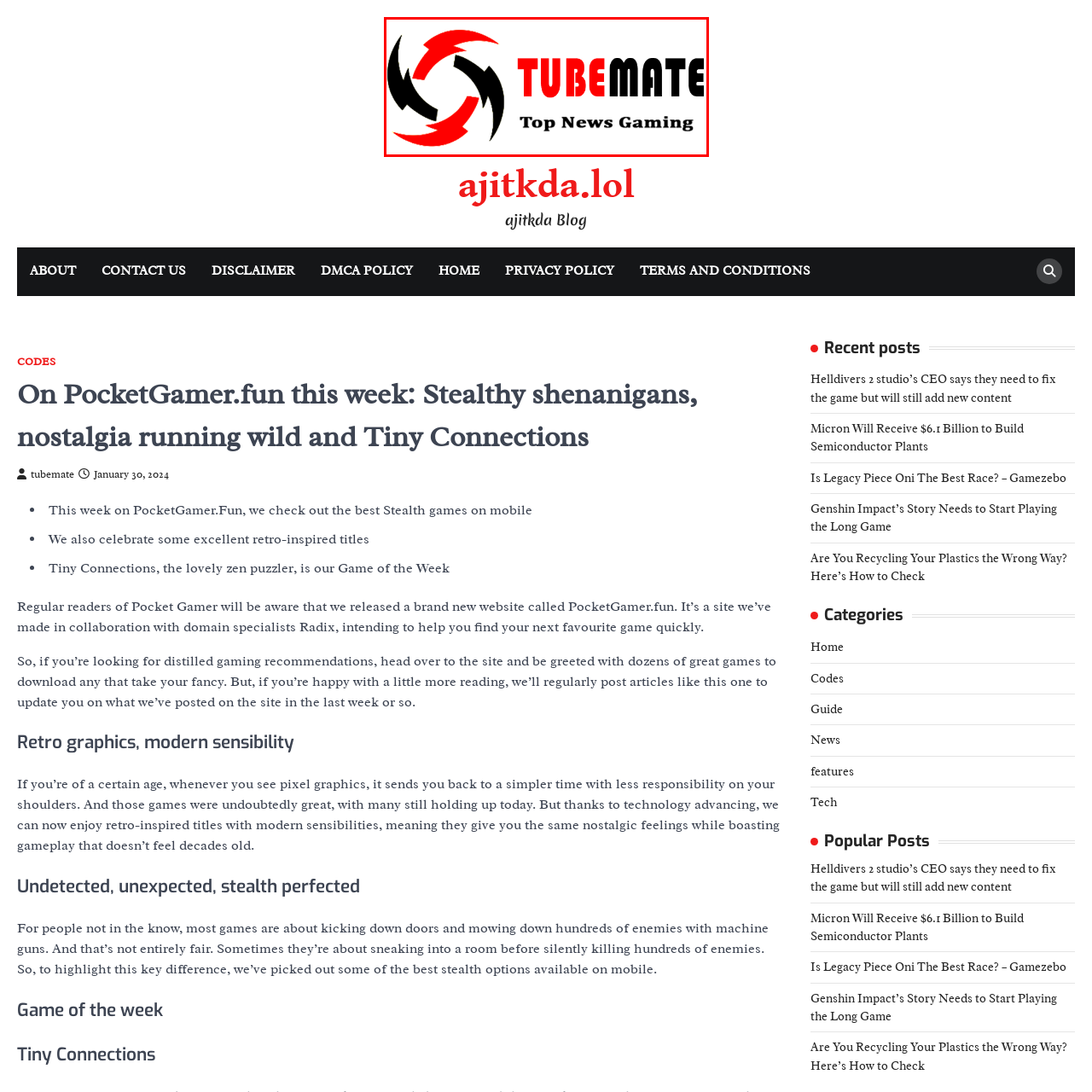What is the font style of the text 'TUBEMATE'?  
Analyze the image surrounded by the red box and deliver a detailed answer based on the visual elements depicted in the image.

The prominent text 'TUBEMATE' is set in a bold typeface, indicating the brand's strong presence and focus on gaming content, which implies that the font style of the text 'TUBEMATE' is bold.